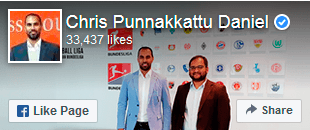What is Chris Punnakkattu Daniel doing in the image?
Please provide a comprehensive answer based on the details in the screenshot.

In the image, Chris Punnakkattu Daniel is standing alongside a colleague in a professional setting, suggesting that he is engaged in a formal event or activity related to the football industry.